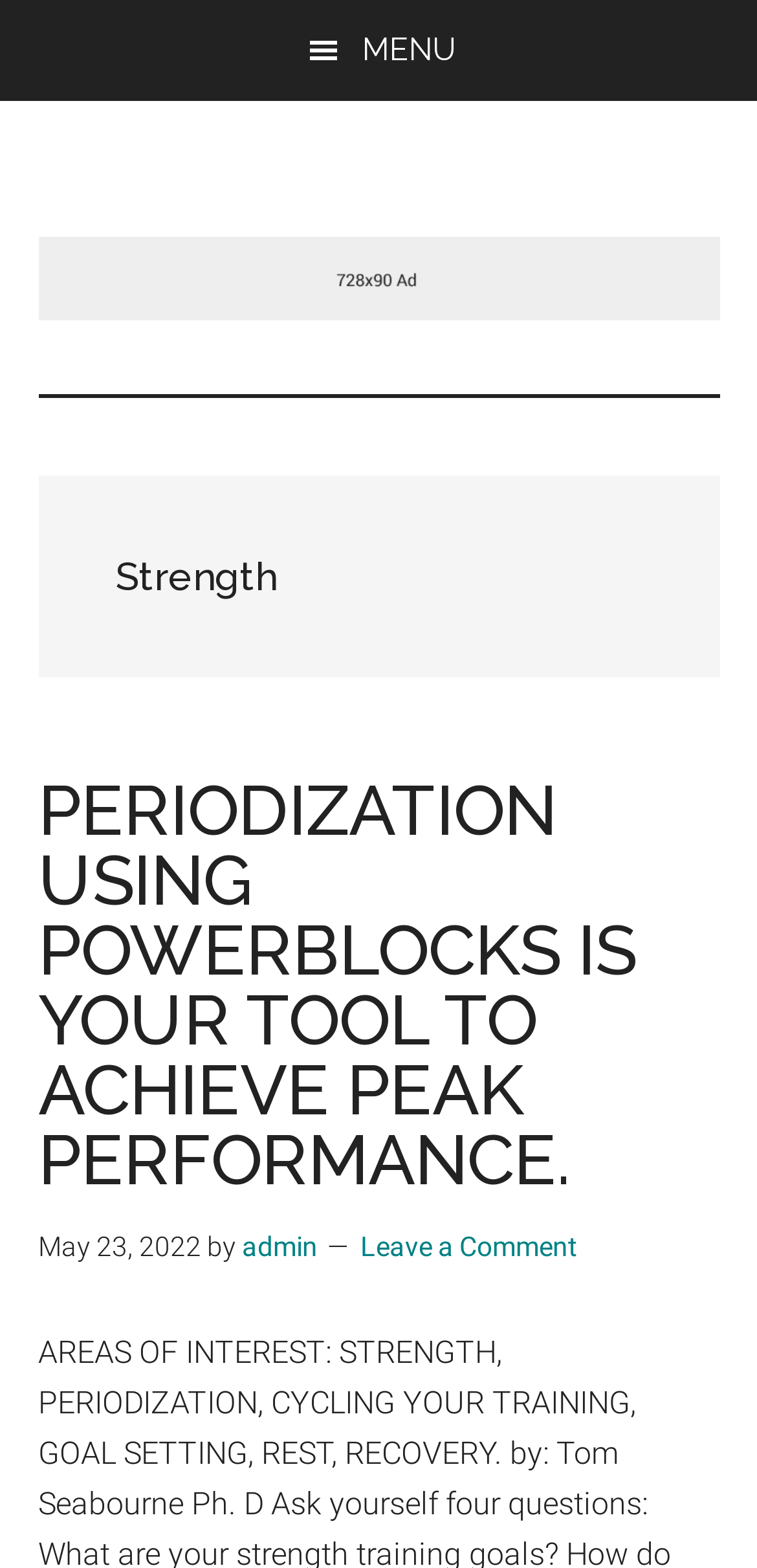Identify the bounding box of the HTML element described as: "Charlie Lewis Blog".

None